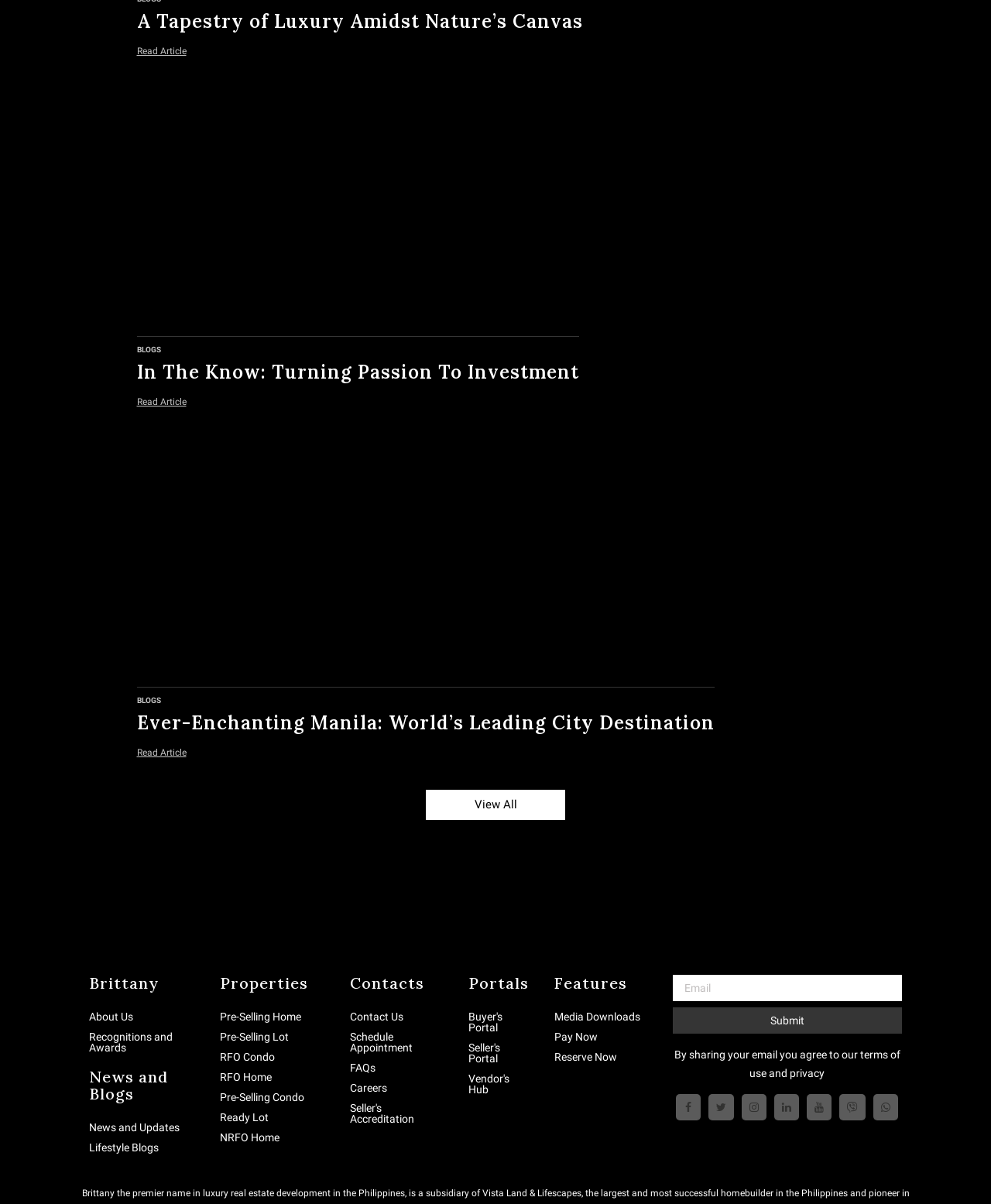Specify the bounding box coordinates of the area to click in order to follow the given instruction: "Submit the contact form."

[0.679, 0.837, 0.91, 0.859]